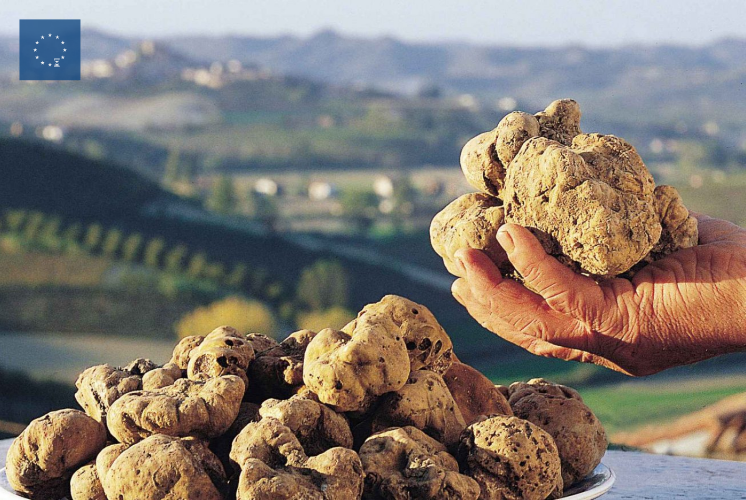Describe the image in great detail, covering all key points.

In the image, a hand is delicately holding a large white truffle, showcasing the unique textures and irregular shapes characteristic of this prized culinary delicacy. In the foreground, a mound of other freshly harvested white truffles is displayed, emphasizing their rustic and earthy appearance. The background features picturesque rolling hills of the Italian countryside, dotted with green trees and distant buildings, capturing the serene beauty of the landscape where these truffles are foraged. This visual celebrates the Alba White Truffle Festival in Italy, an event dedicated to this exquisite delicacy, as highlighted in the accompanying blog post. The small European Union emblem in the corner signifies the significance of regional culinary heritage.